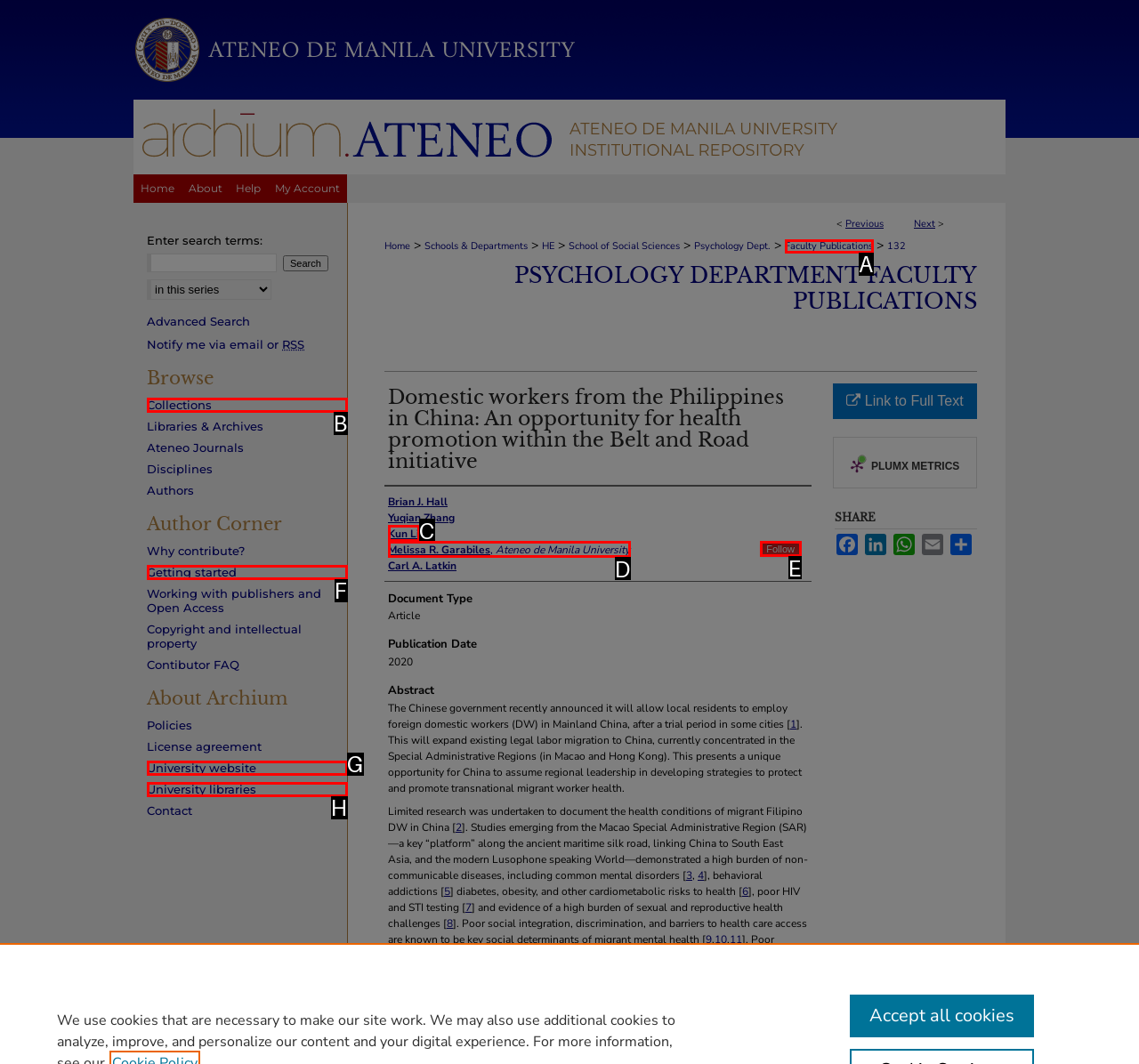Based on the description: Kun Li, select the HTML element that fits best. Provide the letter of the matching option.

C